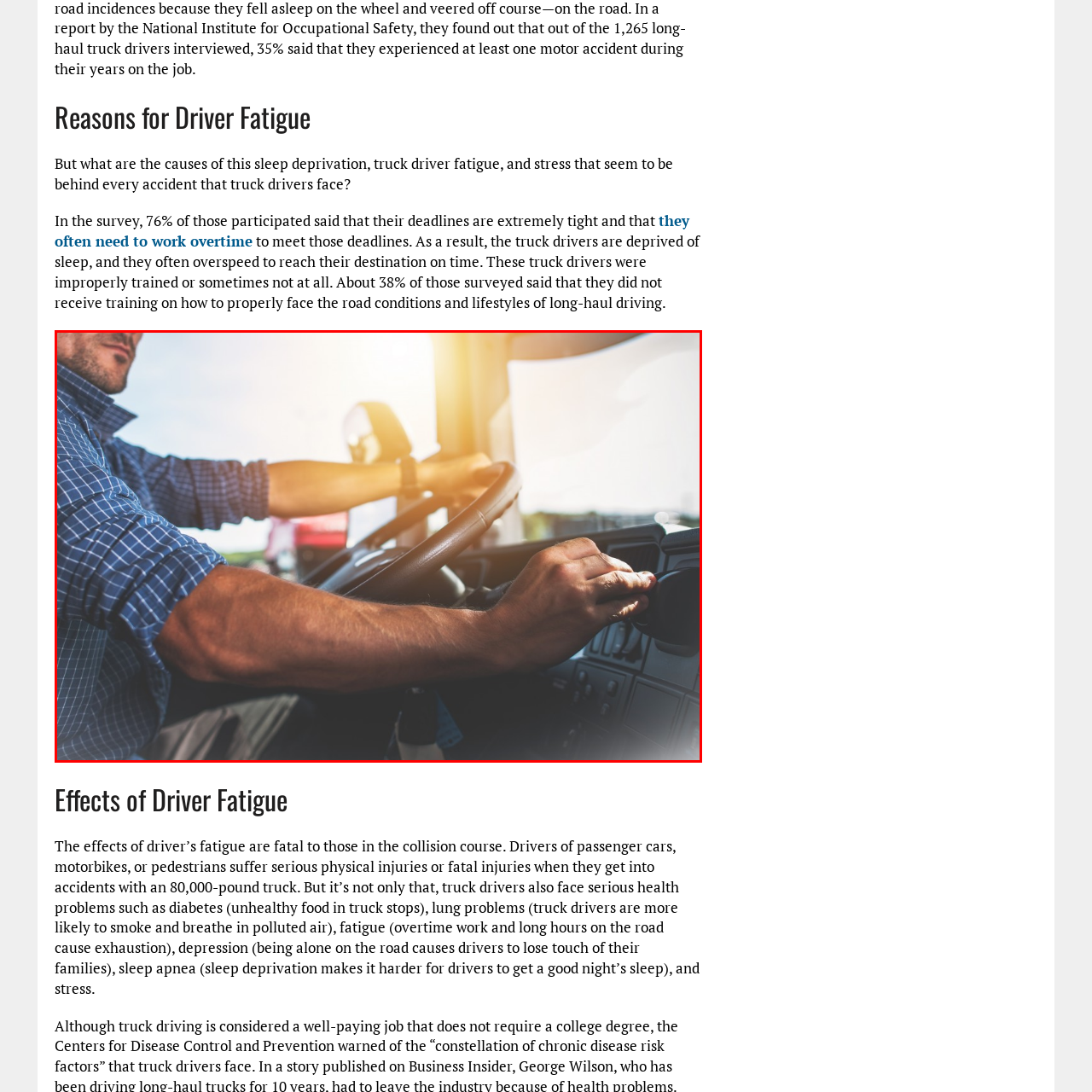Observe the image framed by the red bounding box and present a detailed answer to the following question, relying on the visual data provided: What is the source of the warm glow in the cabin?

The warm glow in the cabin is due to the sunlight streaming into the cabin, which is mentioned in the caption and adds a warm ambiance to the scene.